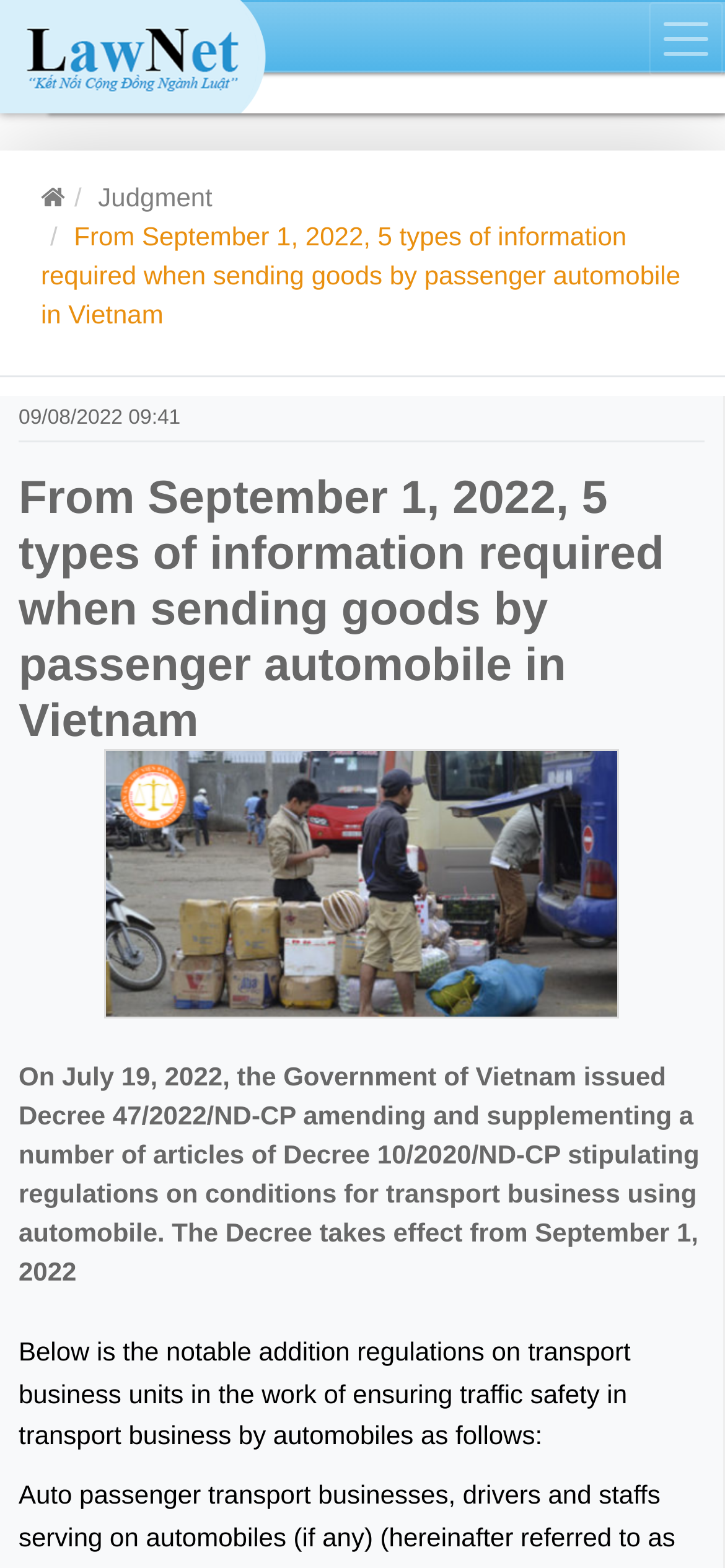Look at the image and give a detailed response to the following question: What is the purpose of the webpage?

Based on the content and structure of the webpage, it appears that the purpose of the webpage is to provide legal information and updates on regulations related to transport business in Vietnam, specifically judgments and decrees.